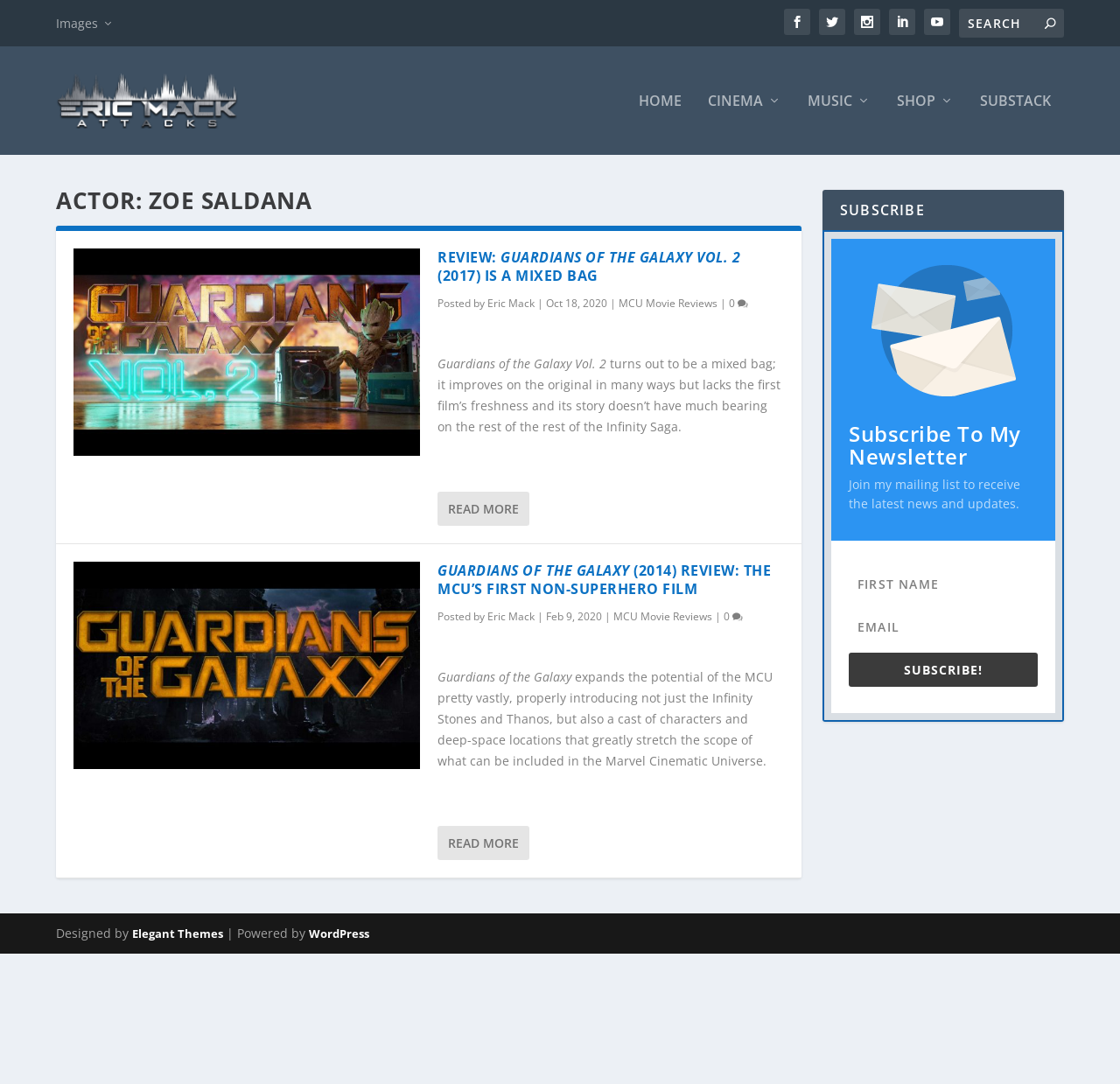Determine and generate the text content of the webpage's headline.

ACTOR: ZOE SALDANA